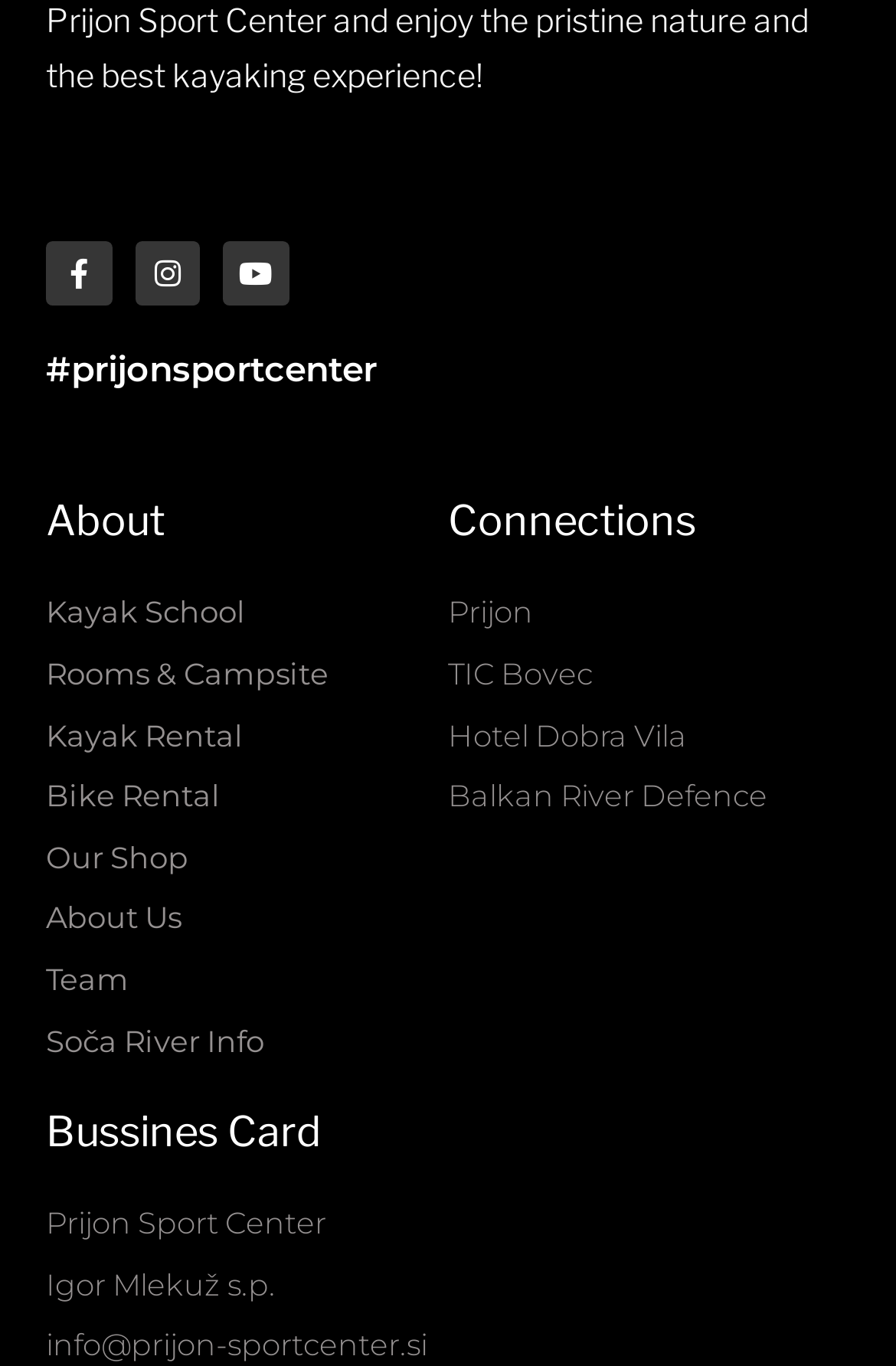Determine the bounding box coordinates of the area to click in order to meet this instruction: "Visit Facebook page".

[0.051, 0.176, 0.125, 0.224]